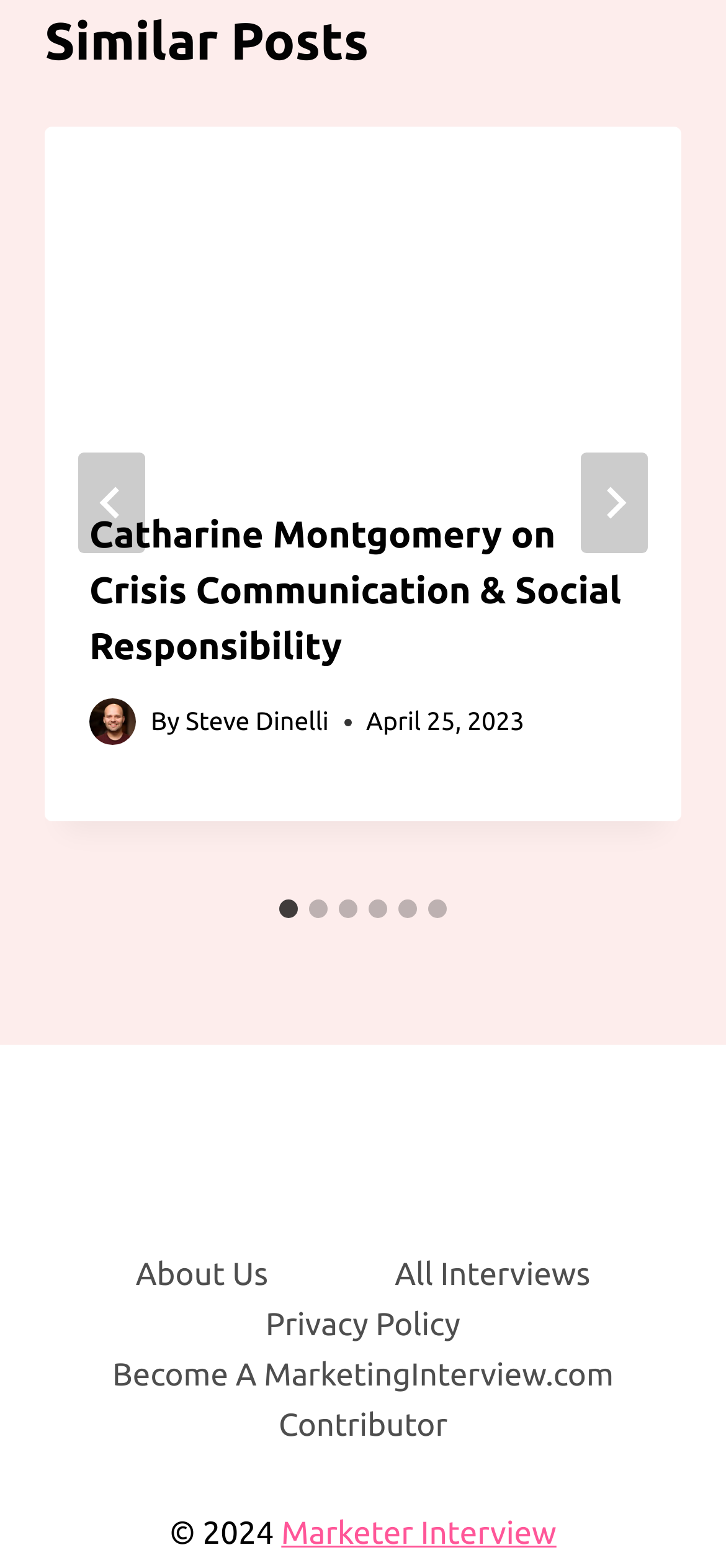Locate the UI element described as follows: "aria-label="Go to slide 6"". Return the bounding box coordinates as four float numbers between 0 and 1 in the order [left, top, right, bottom].

[0.59, 0.574, 0.615, 0.586]